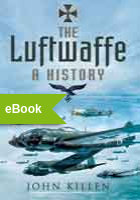Using the details in the image, give a detailed response to the question below:
What is the publisher of the book?

The cover is part of the collection offered by Pen and Sword Books, which reflects a dedicated focus on military history, suggesting that the publisher specializes in books related to military history.